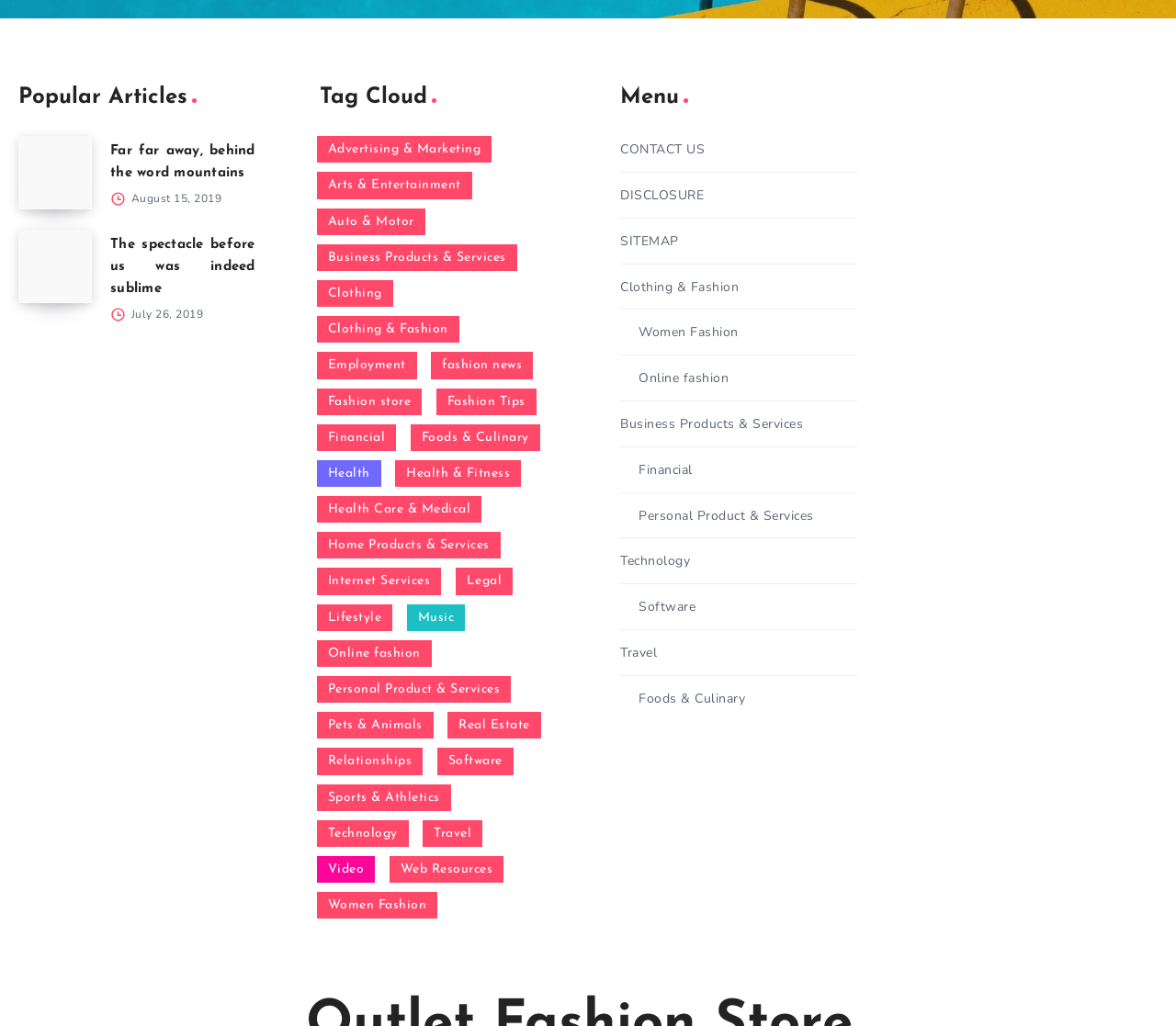Determine the bounding box for the described UI element: "Online fashion".

[0.269, 0.624, 0.367, 0.65]